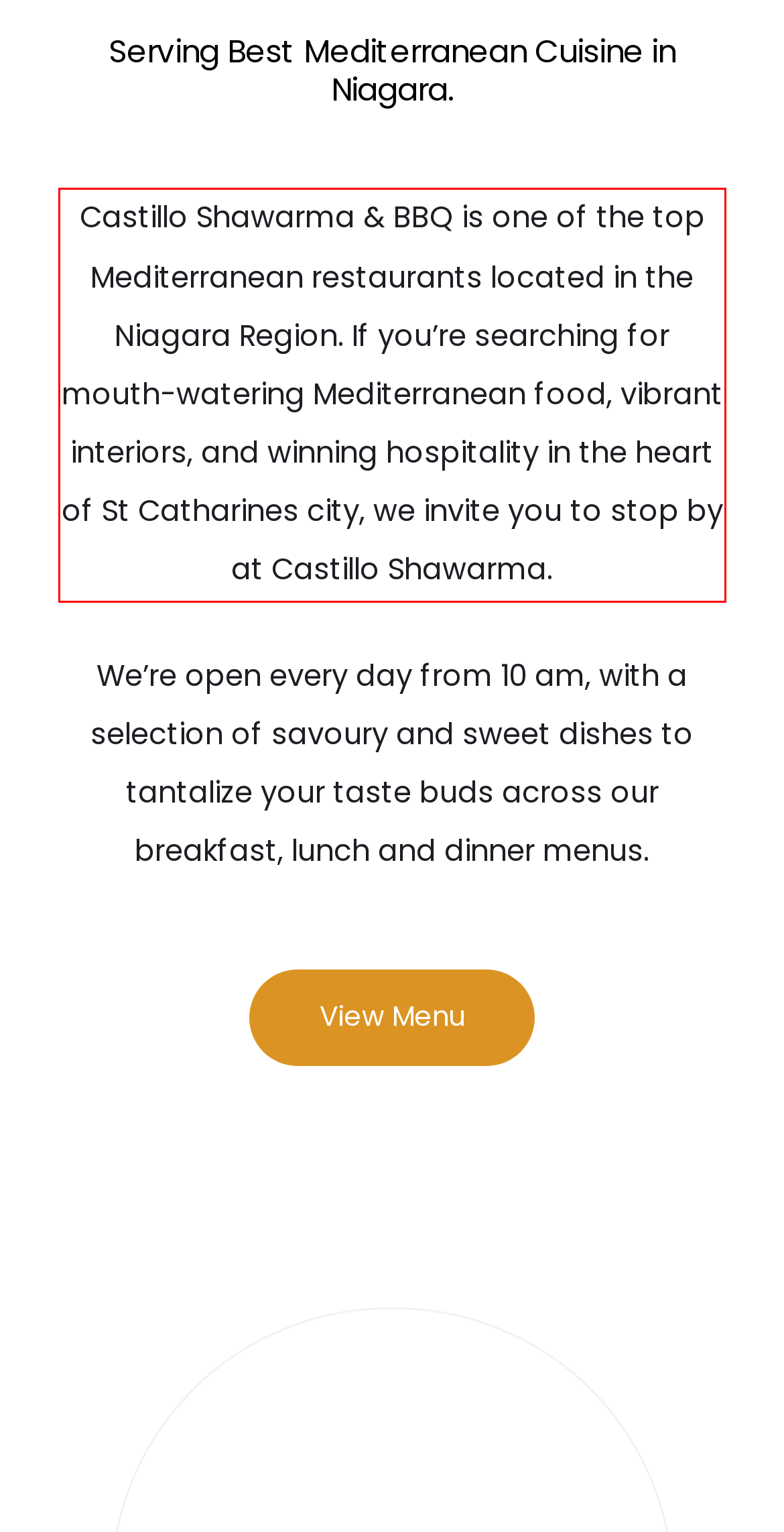Review the webpage screenshot provided, and perform OCR to extract the text from the red bounding box.

Castillo Shawarma & BBQ is one of the top Mediterranean restaurants located in the Niagara Region. If you’re searching for mouth-watering Mediterranean food, vibrant interiors, and winning hospitality in the heart of St Catharines city, we invite you to stop by at Castillo Shawarma.